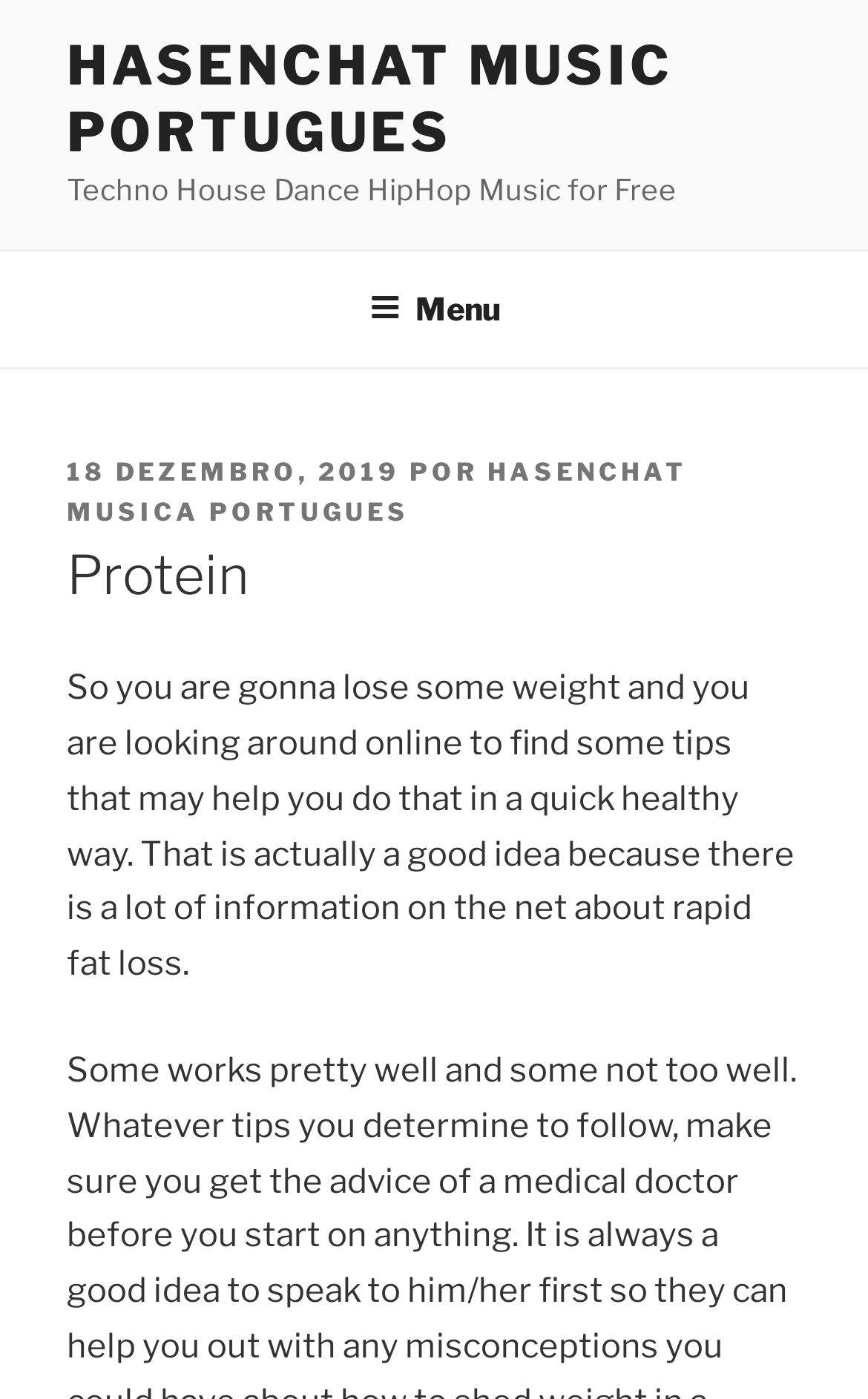Find the bounding box coordinates for the UI element whose description is: "Menu". The coordinates should be four float numbers between 0 and 1, in the format [left, top, right, bottom].

[0.388, 0.181, 0.612, 0.259]